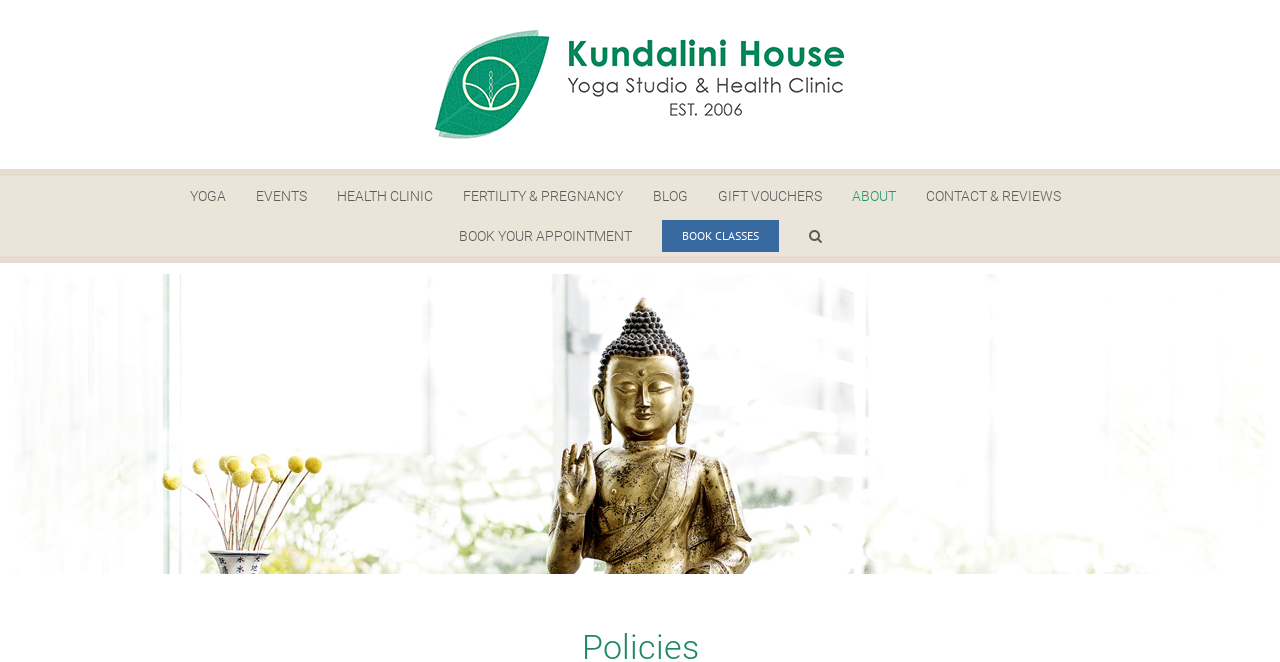Construct a thorough caption encompassing all aspects of the webpage.

The webpage is titled "Policies" and features a prominent logo of Kundalini House at the top, taking up about a quarter of the screen's width. Below the logo, there is a main navigation menu that spans almost the entire width of the screen. The menu consists of 9 links, including "YOGA", "EVENTS", "HEALTH CLINIC", "FERTILITY & PREGNANCY", "BLOG", "GIFT VOUCHERS", "ABOUT", "CONTACT & REVIEWS", and two call-to-action links, "BOOK YOUR APPOINTMENT" and "BOOK CLASSES", which are placed in the middle and right side of the menu, respectively. 

To the right of the "BOOK CLASSES" link, there is a search button. The search button is relatively small and compact, taking up only a small portion of the screen's width.